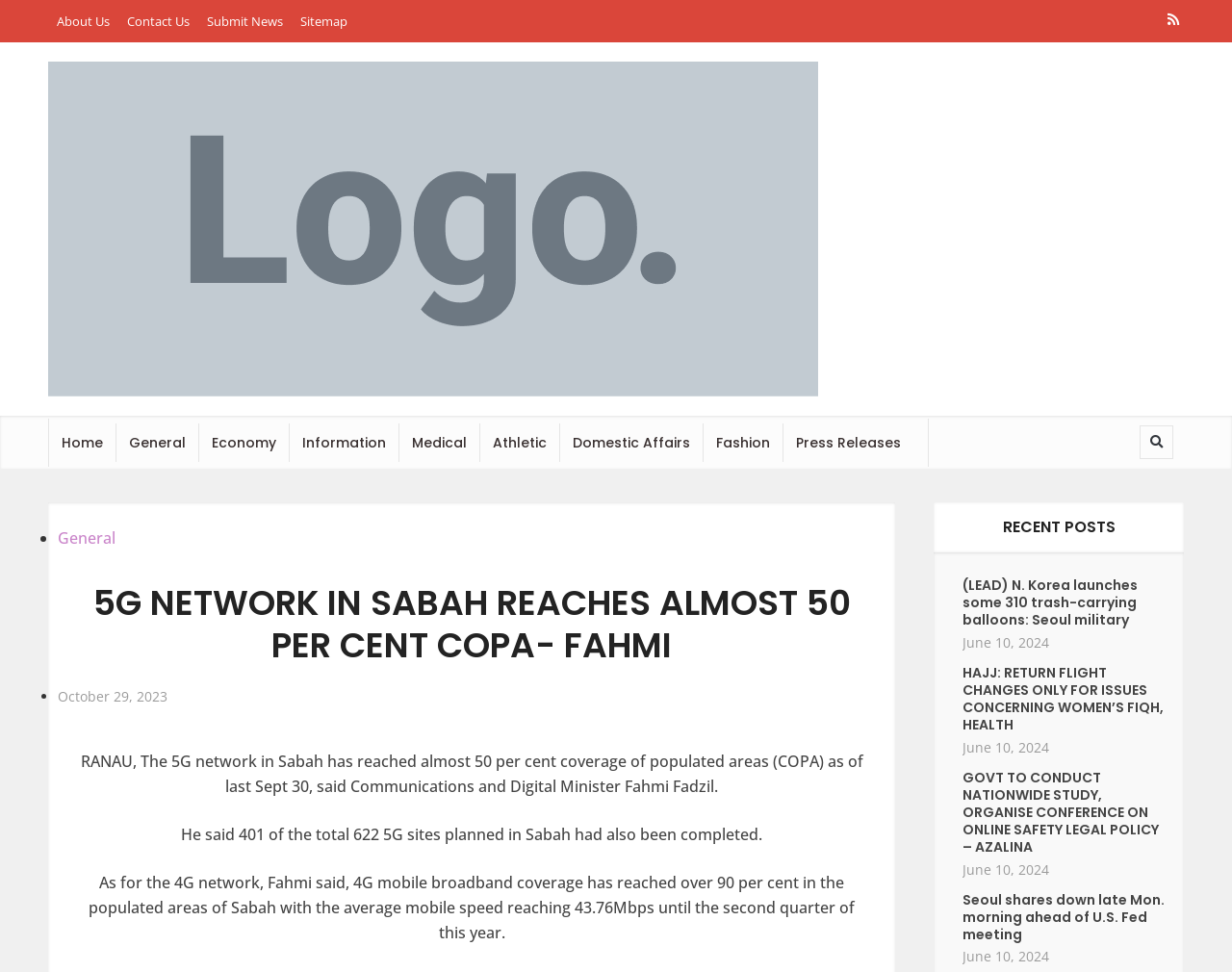Provide a short answer to the following question with just one word or phrase: How many trash-carrying balloons were launched by N. Korea?

310